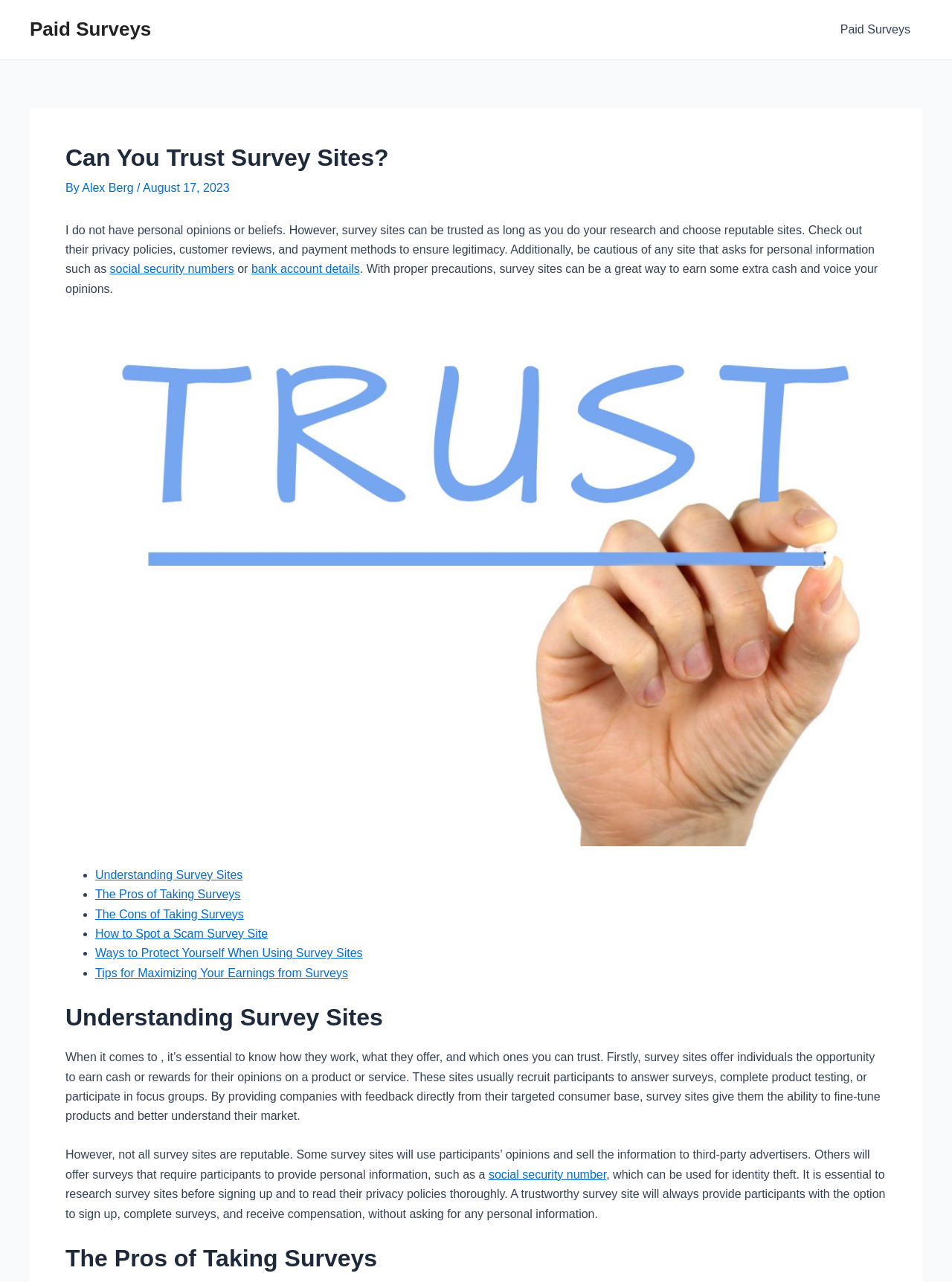Please identify the bounding box coordinates of the element's region that I should click in order to complete the following instruction: "Understand how survey sites work". The bounding box coordinates consist of four float numbers between 0 and 1, i.e., [left, top, right, bottom].

[0.069, 0.782, 0.931, 0.806]